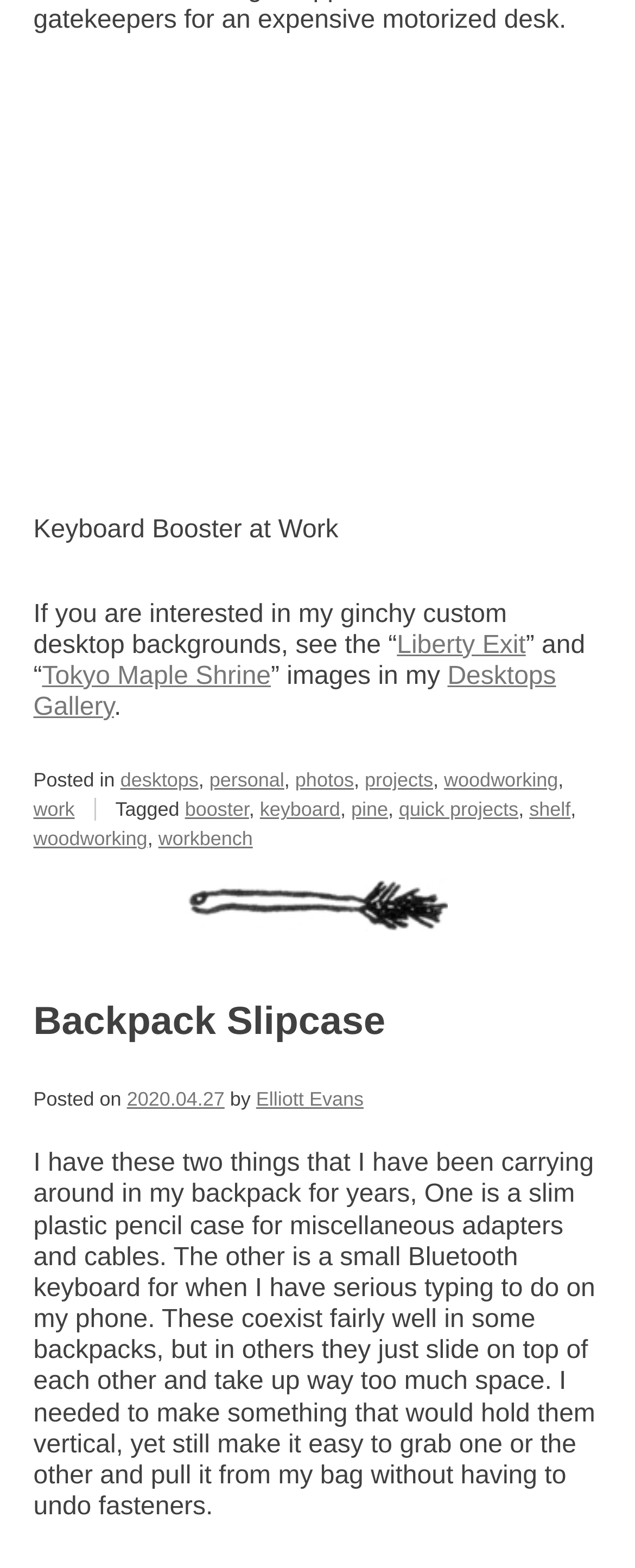Highlight the bounding box coordinates of the region I should click on to meet the following instruction: "View shopping cart".

None